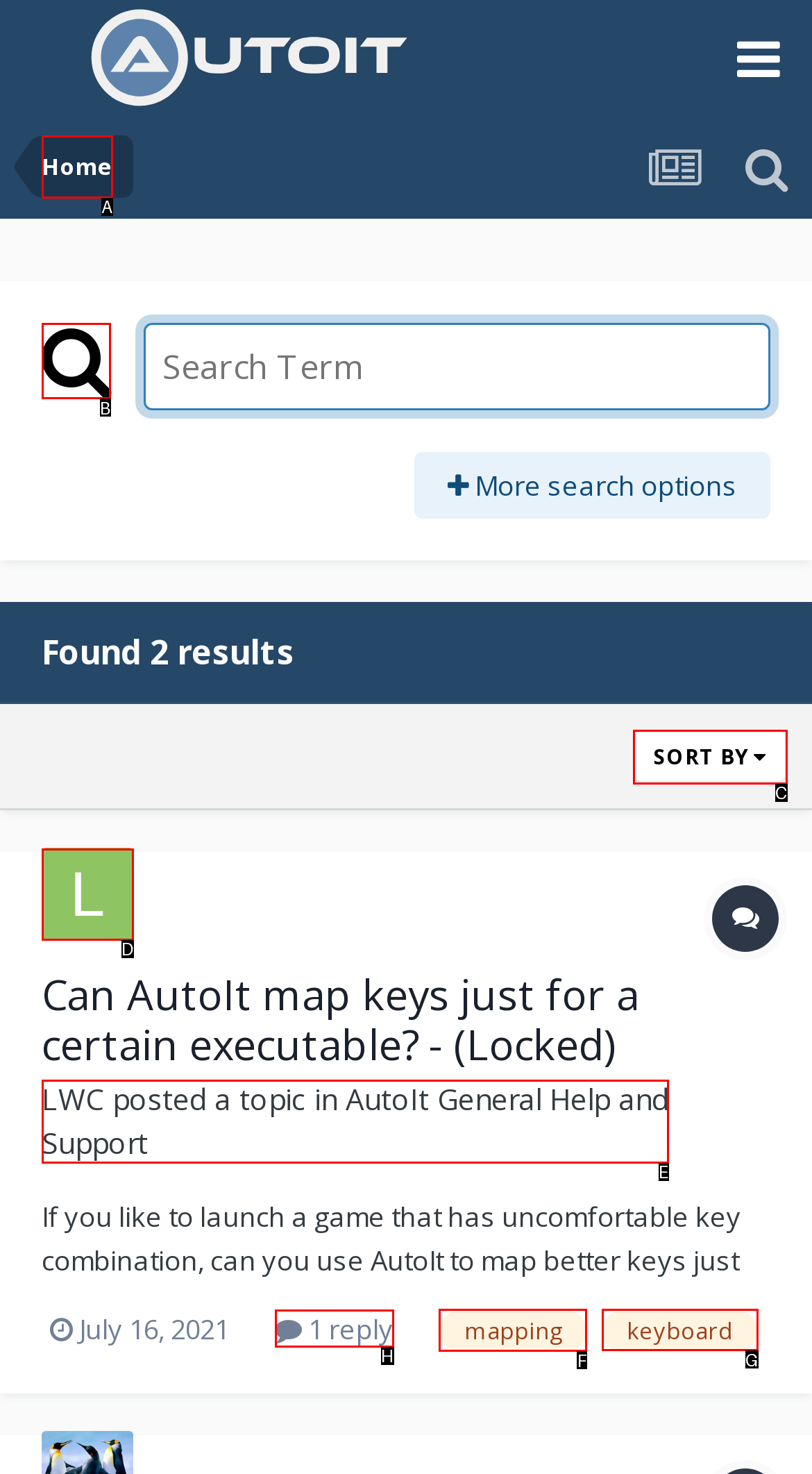From the available options, which lettered element should I click to complete this task: Contact the University of Edinburgh Research Explorer team?

None